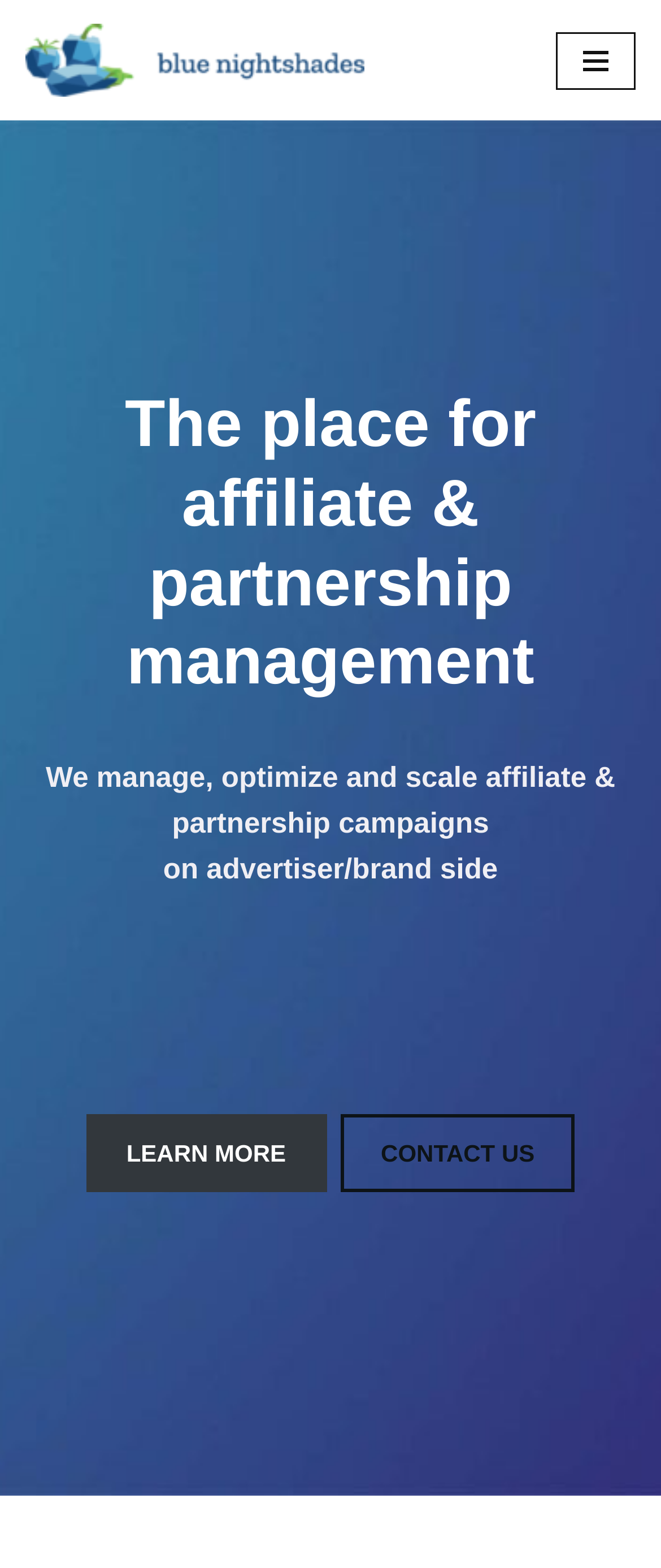Using the provided element description "aria-label="blue nightshades" title="← blue nightshades"", determine the bounding box coordinates of the UI element.

[0.038, 0.015, 0.551, 0.062]